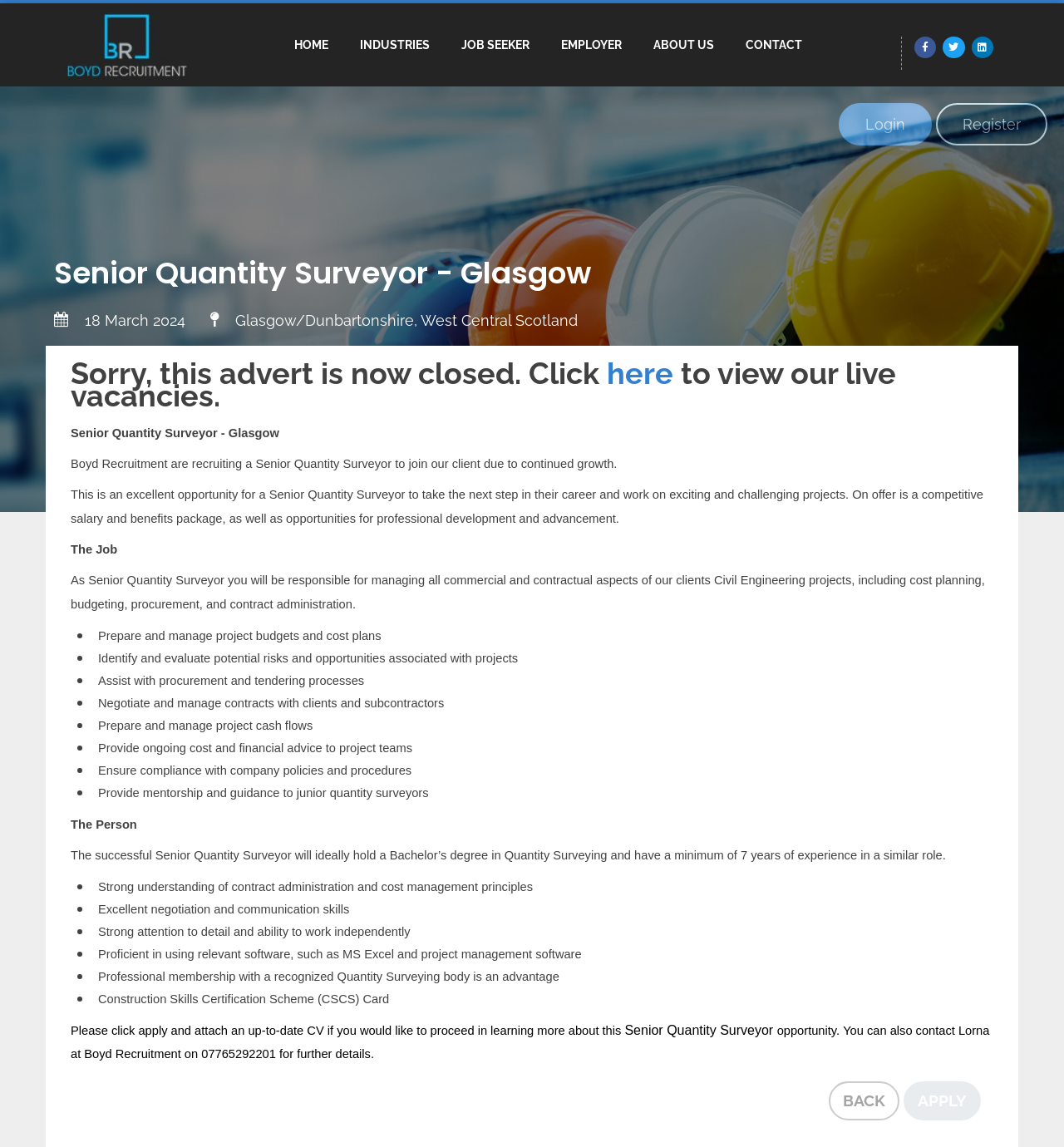Create a detailed summary of the webpage's content and design.

This webpage is a job posting for a Senior Quantity Surveyor position in Glasgow. At the top left corner, there is a logo of Boyd Recruitment. Below the logo, there is a navigation menu with links to "HOME", "INDUSTRIES", "JOB SEEKER", "EMPLOYER", "ABOUT US", and "CONTACT". On the top right corner, there are social media links to Facebook, Twitter, and LinkedIn, as well as login and register buttons.

The main content of the page is divided into sections. The first section has a heading "Senior Quantity Surveyor - Glasgow" and displays the job posting date "18 March 2024" and location "Glasgow/Dunbartonshire, West Central Scotland". Below this section, there is a notice stating that the job posting is closed, but users can click on a link to view live vacancies.

The next section provides a job description, stating that Boyd Recruitment is recruiting a Senior Quantity Surveyor to join their client due to continued growth. The job offers a competitive salary and benefits package, as well as opportunities for professional development and advancement.

The following section outlines the job responsibilities, including managing commercial and contractual aspects of civil engineering projects, preparing and managing project budgets and cost plans, identifying and evaluating potential risks and opportunities, and assisting with procurement and tendering processes.

The webpage then lists the required skills and qualifications for the job, including a Bachelor's degree in Quantity Surveying, a minimum of 7 years of experience, strong understanding of contract administration and cost management principles, excellent negotiation and communication skills, and proficiency in using relevant software.

At the bottom of the page, there is a call to action to apply for the job and attach an up-to-date CV. Users can also contact Lorna at Boyd Recruitment for further details. There are two buttons, "Back" and "Apply", but the "Apply" button is disabled.